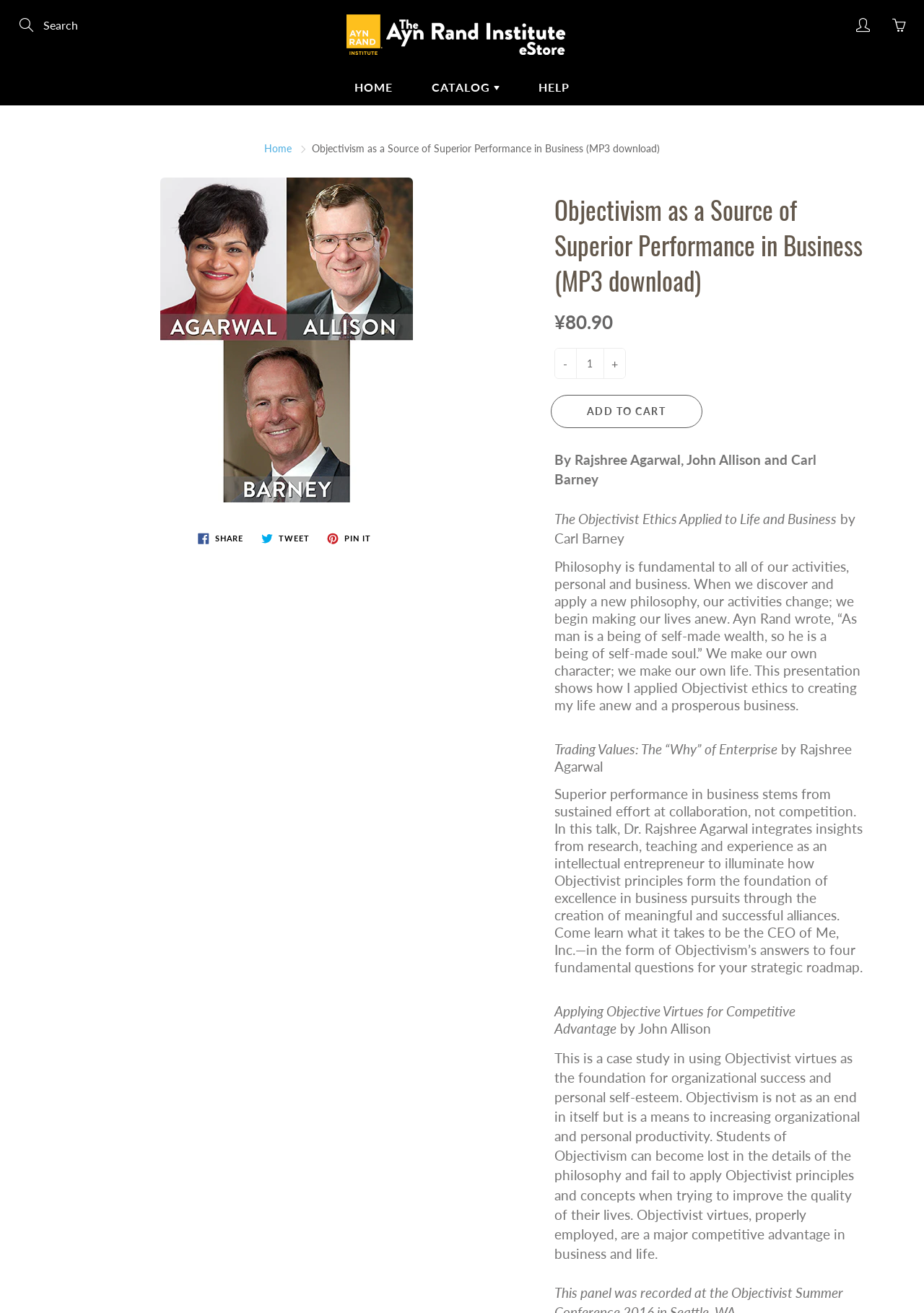Highlight the bounding box coordinates of the element you need to click to perform the following instruction: "Share on Facebook."

[0.208, 0.403, 0.27, 0.416]